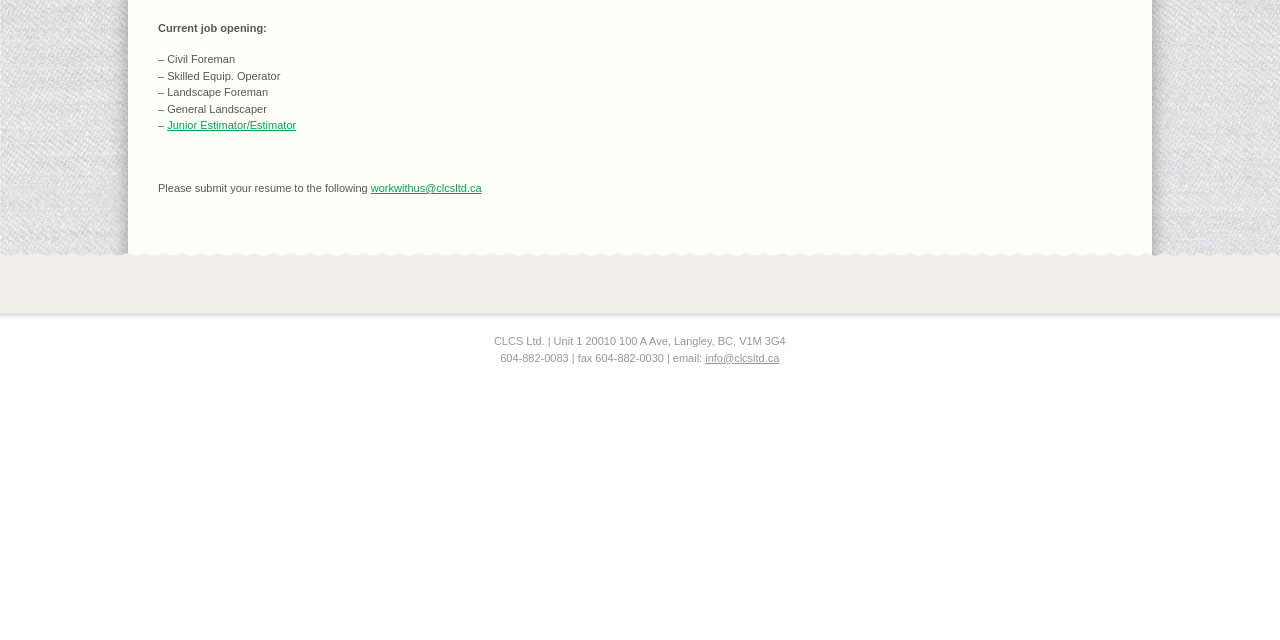Find the UI element described as: "info@clcsltd.ca" and predict its bounding box coordinates. Ensure the coordinates are four float numbers between 0 and 1, [left, top, right, bottom].

[0.551, 0.549, 0.609, 0.568]